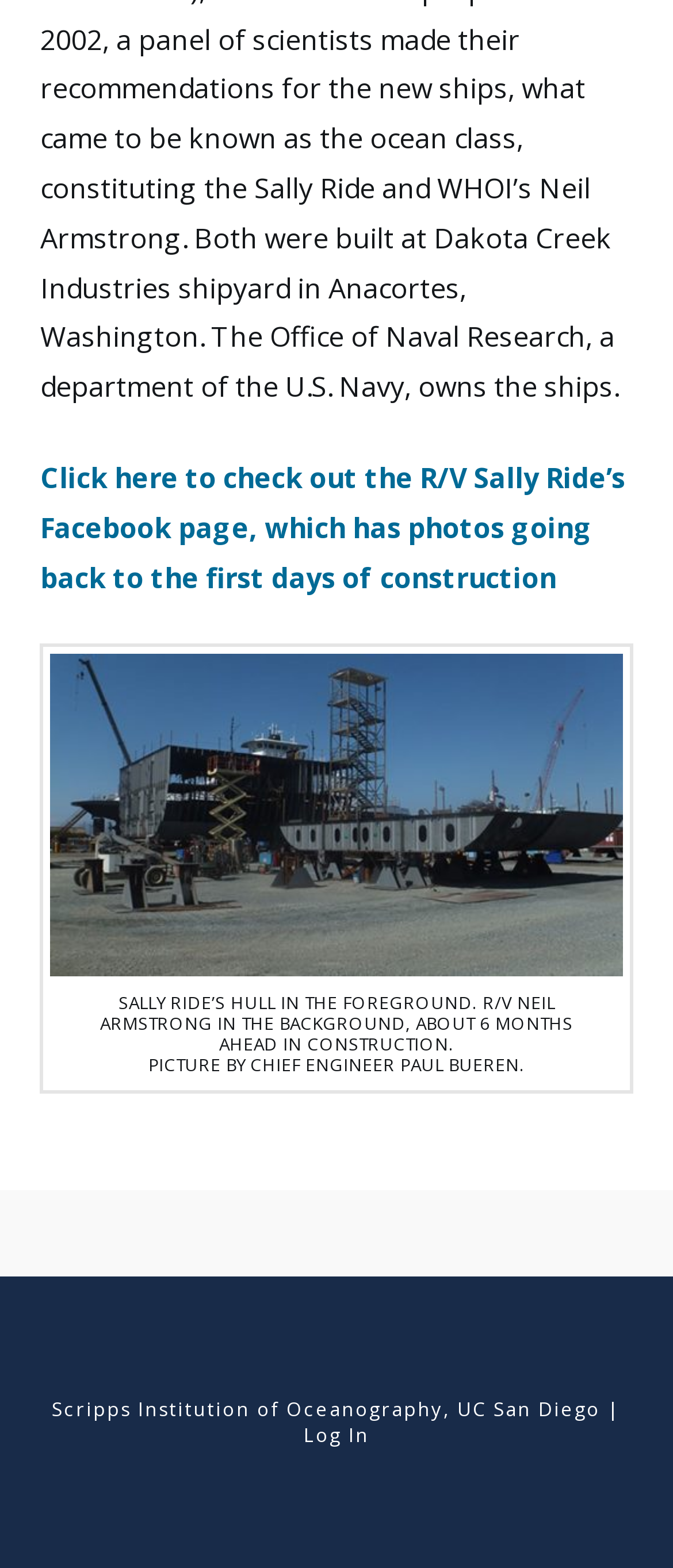What is the name of the ship in the background?
From the image, respond using a single word or phrase.

R/V Neil Armstrong